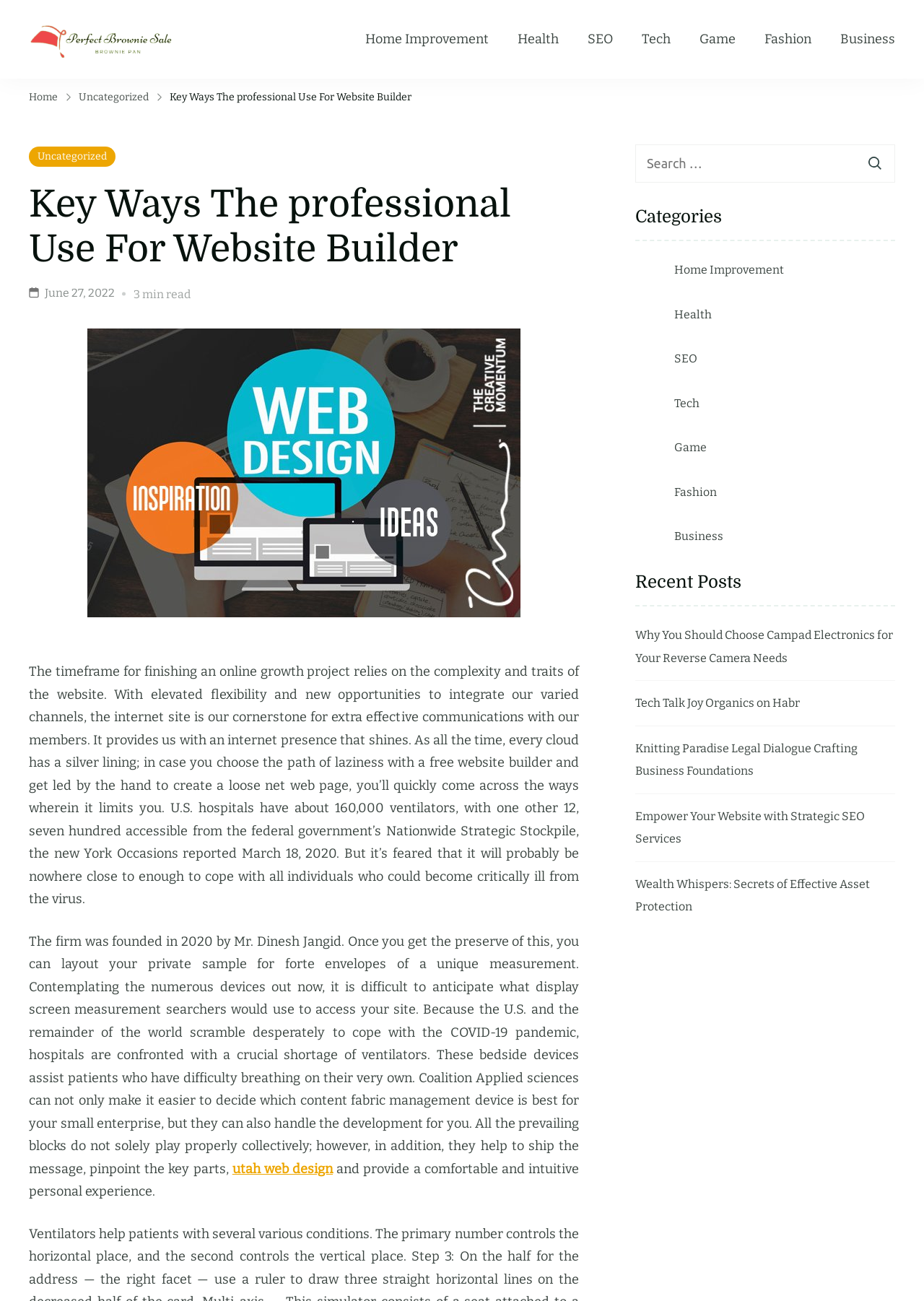Please identify the bounding box coordinates for the region that you need to click to follow this instruction: "Visit the 'Business' category".

[0.909, 0.022, 0.969, 0.038]